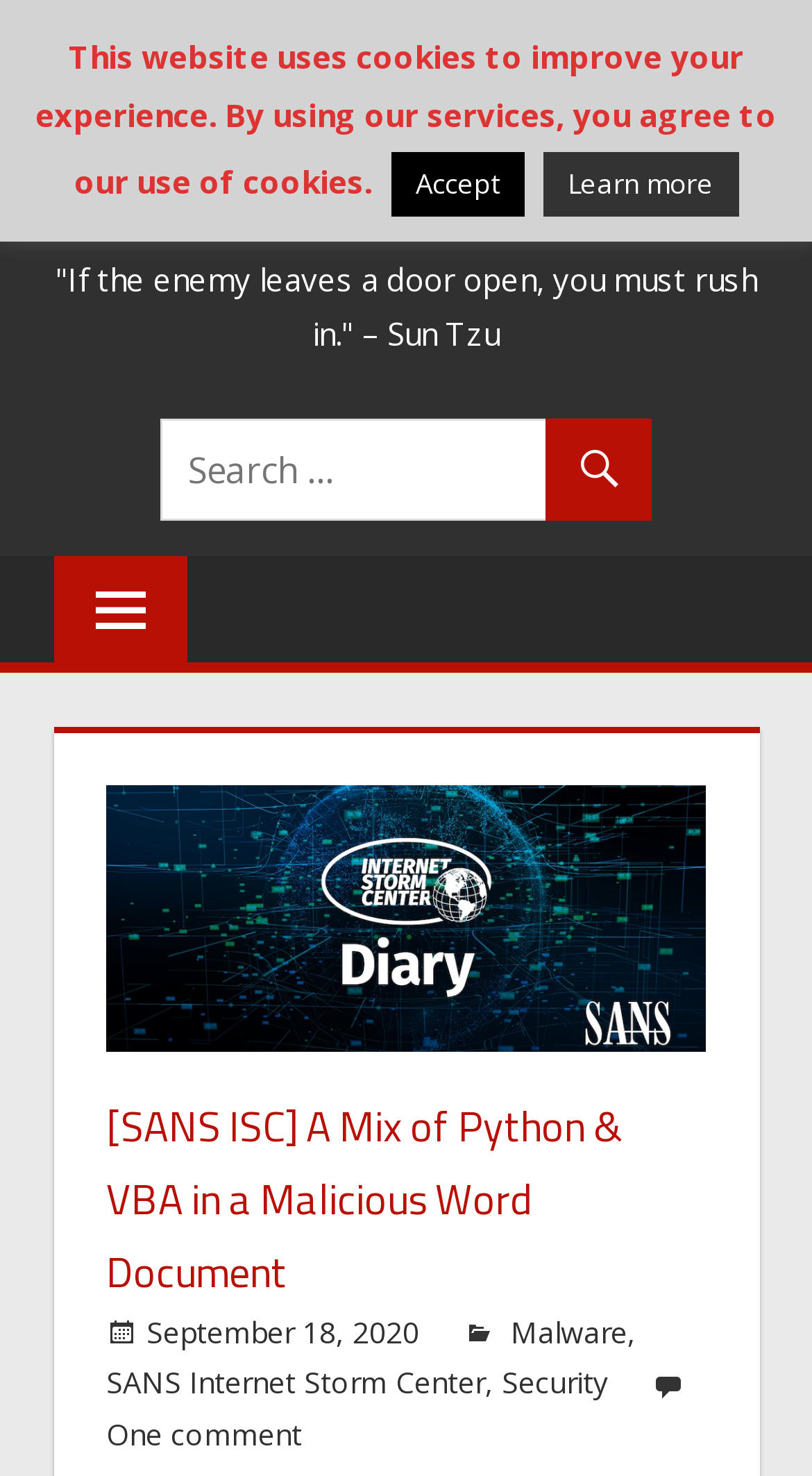Locate the bounding box coordinates of the clickable part needed for the task: "read SANS Internet Storm Center".

[0.131, 0.923, 0.597, 0.95]